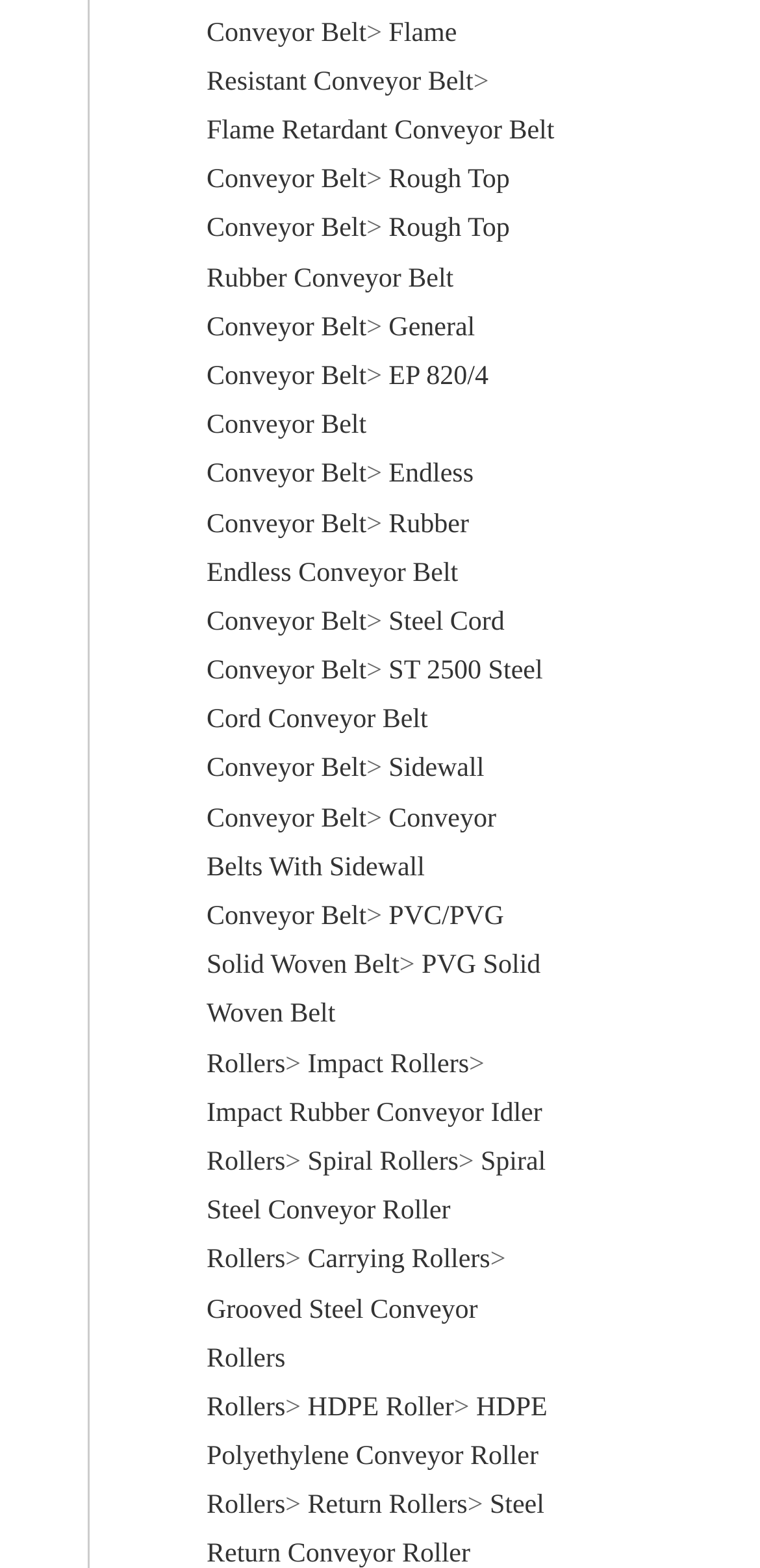Please reply to the following question using a single word or phrase: 
How many categories of Rollers are listed?

5